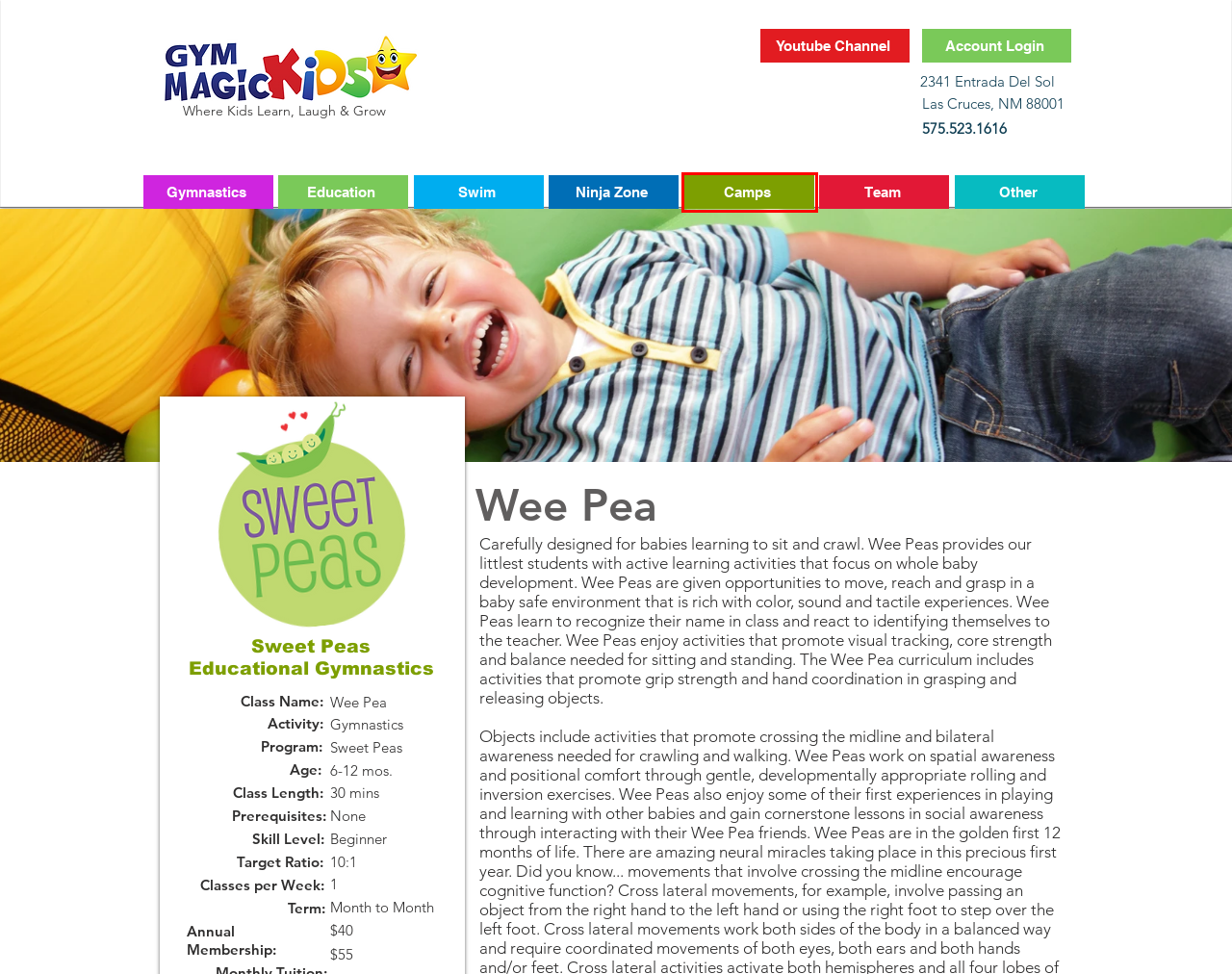Evaluate the webpage screenshot and identify the element within the red bounding box. Select the webpage description that best fits the new webpage after clicking the highlighted element. Here are the candidates:
A. Ninja Zone Classes Las Cruces  |  Gym Magic Kids
B. Gymnastics Team | Gym Magic Kids | Home of the Angels
C. Customer Portal
D. Las Cruces Kids Activities | Gym Magic Kids
E. Las Cruces Gymnastics Lessons  |  Gym Magic Kids
F. Contact Us | 2341 Entrada Del Sol | Gym Magic Kids
G. Parent Preschool Information | Gym Magic Kids
H. Camps

H